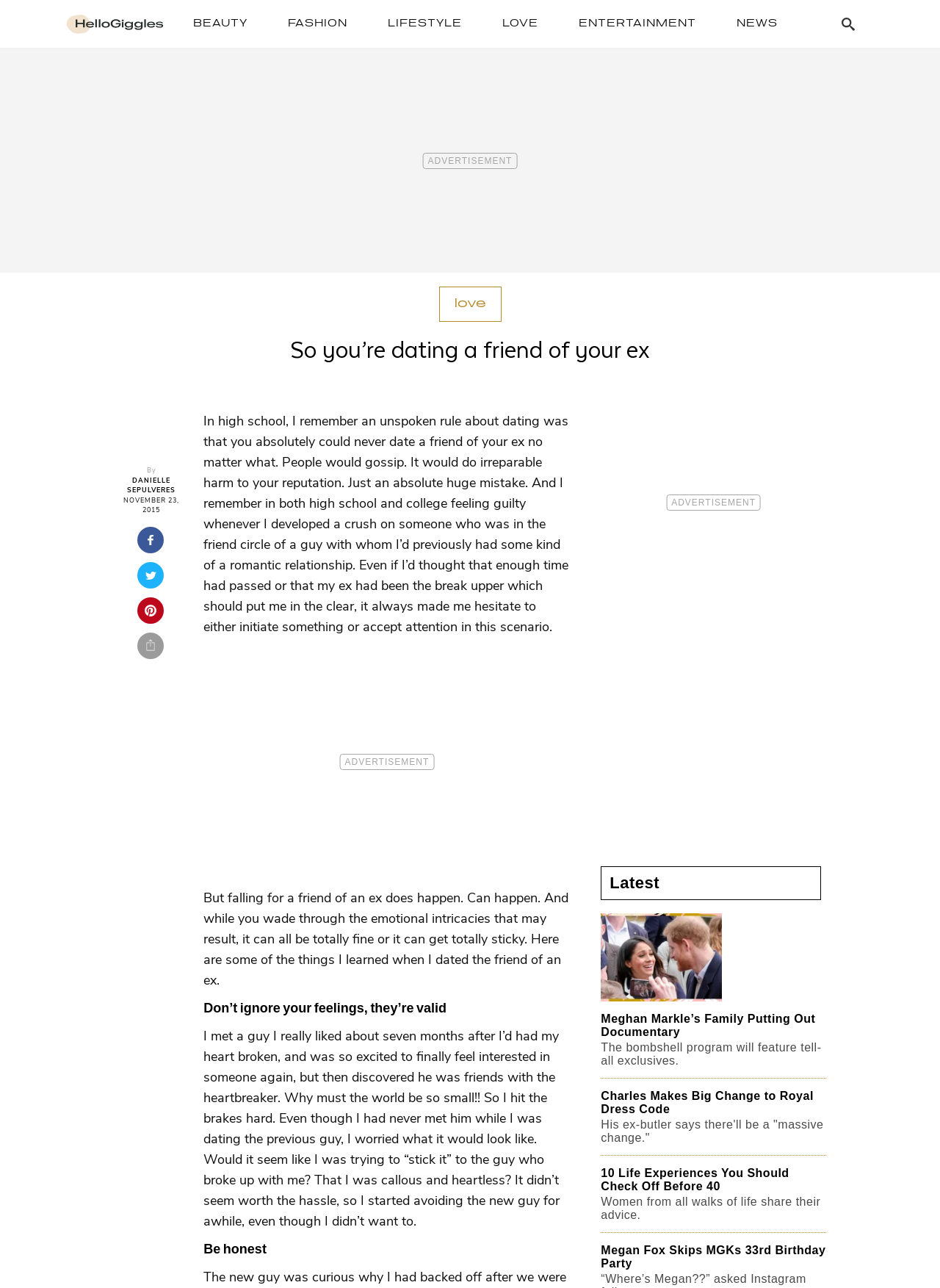Locate the bounding box coordinates of the clickable area to execute the instruction: "Check out the latest news". Provide the coordinates as four float numbers between 0 and 1, represented as [left, top, right, bottom].

[0.649, 0.678, 0.702, 0.693]